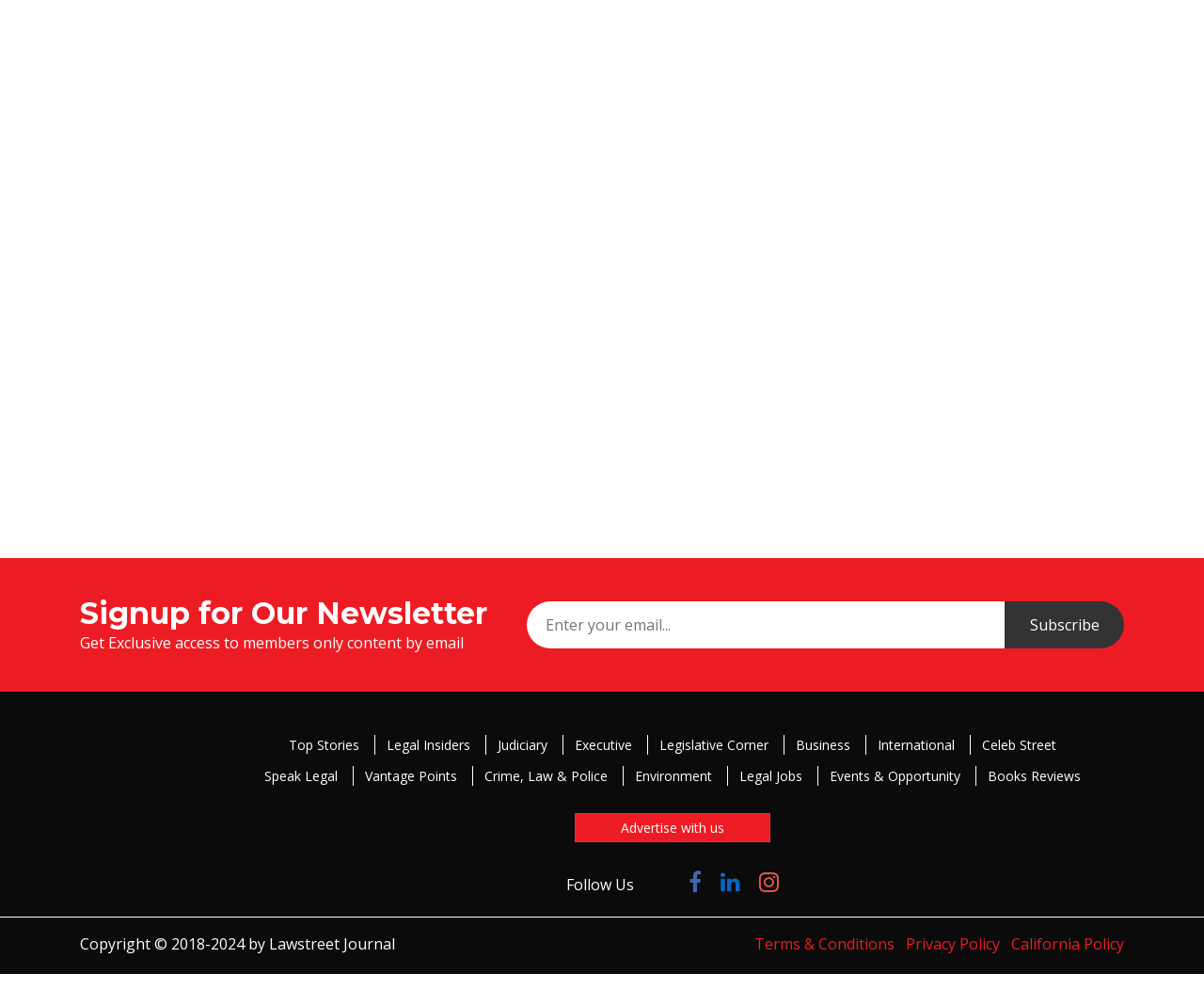Could you indicate the bounding box coordinates of the region to click in order to complete this instruction: "Join a group".

[0.264, 0.232, 0.736, 0.253]